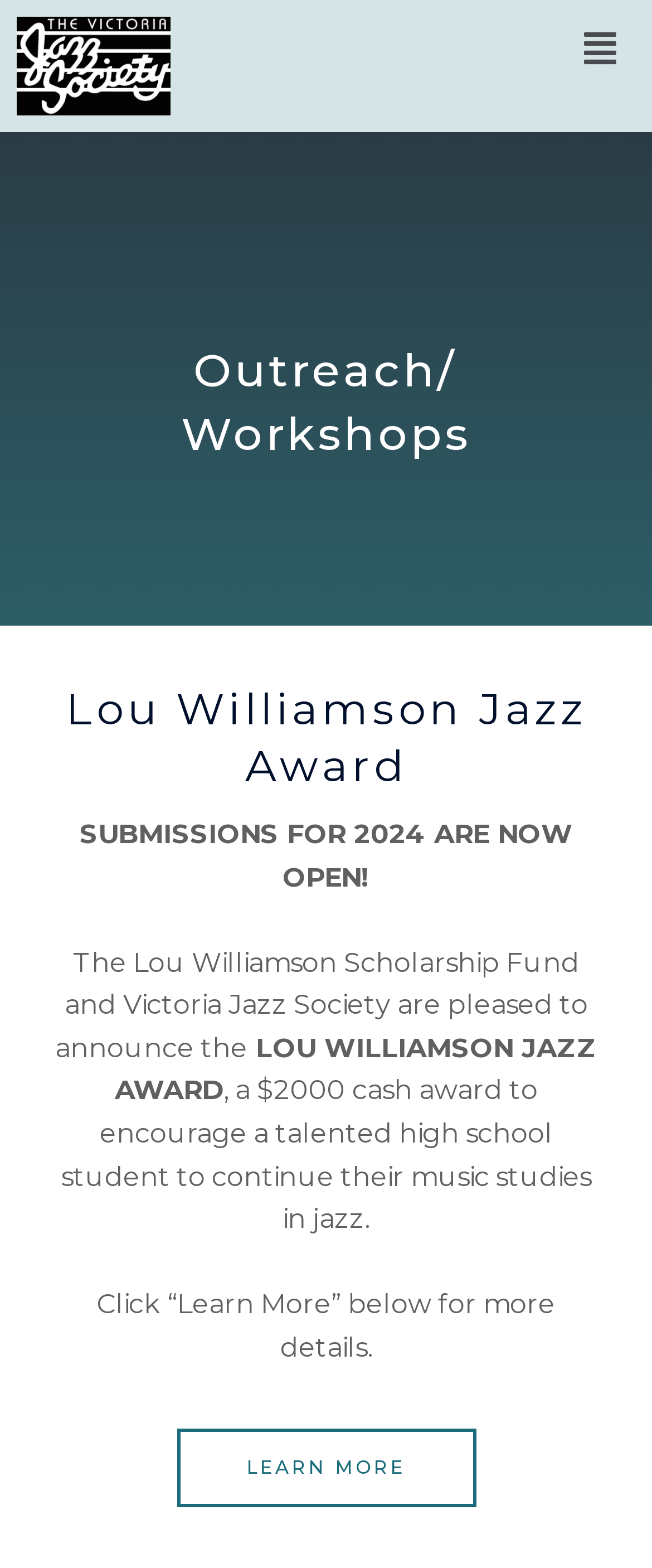Is the submission for the award currently open? Using the information from the screenshot, answer with a single word or phrase.

Yes